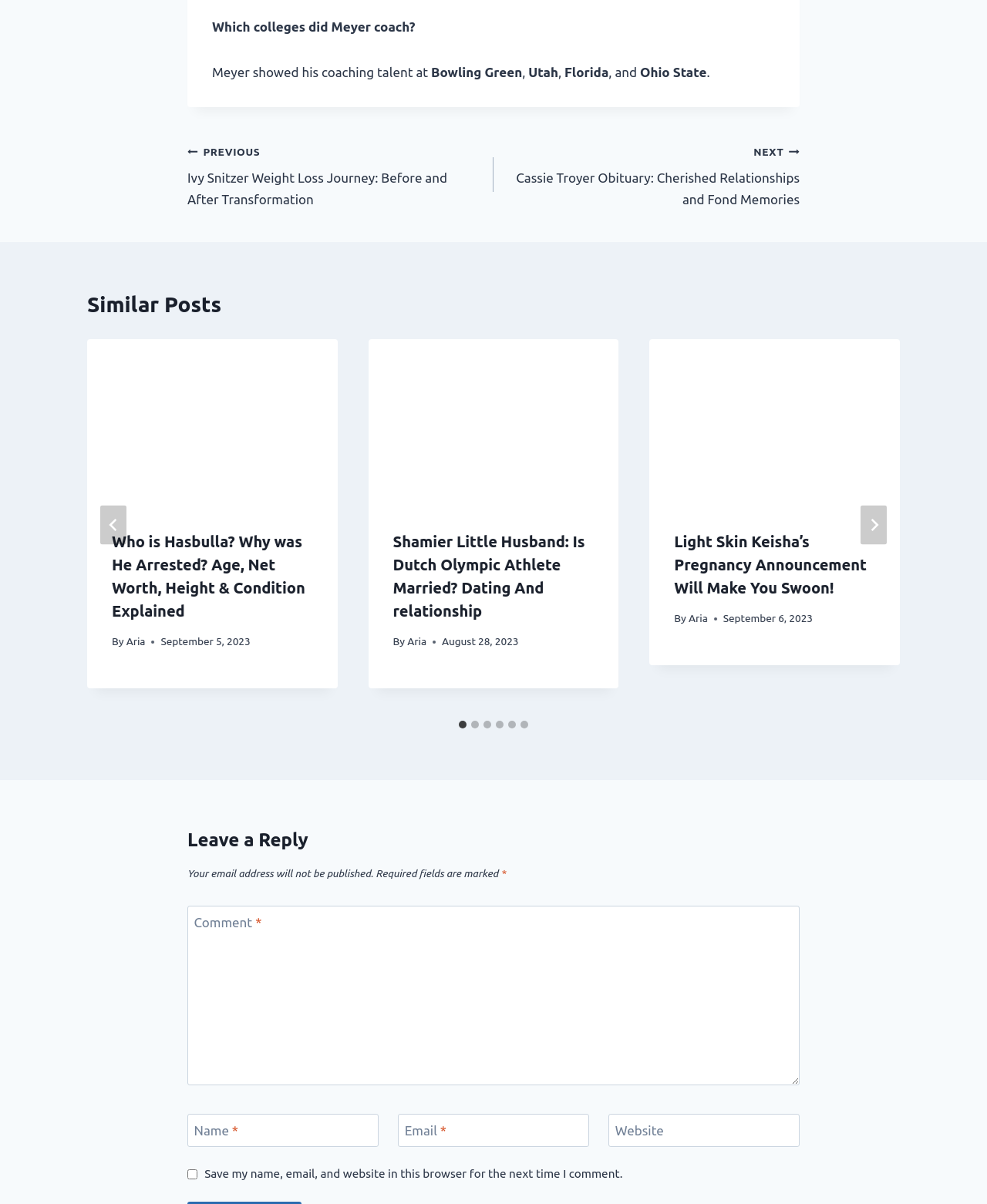What is the date of the article 'Light Skin Keisha’s Pregnancy Announcement Will Make You Swoon!'?
Please use the visual content to give a single word or phrase answer.

September 6, 2023